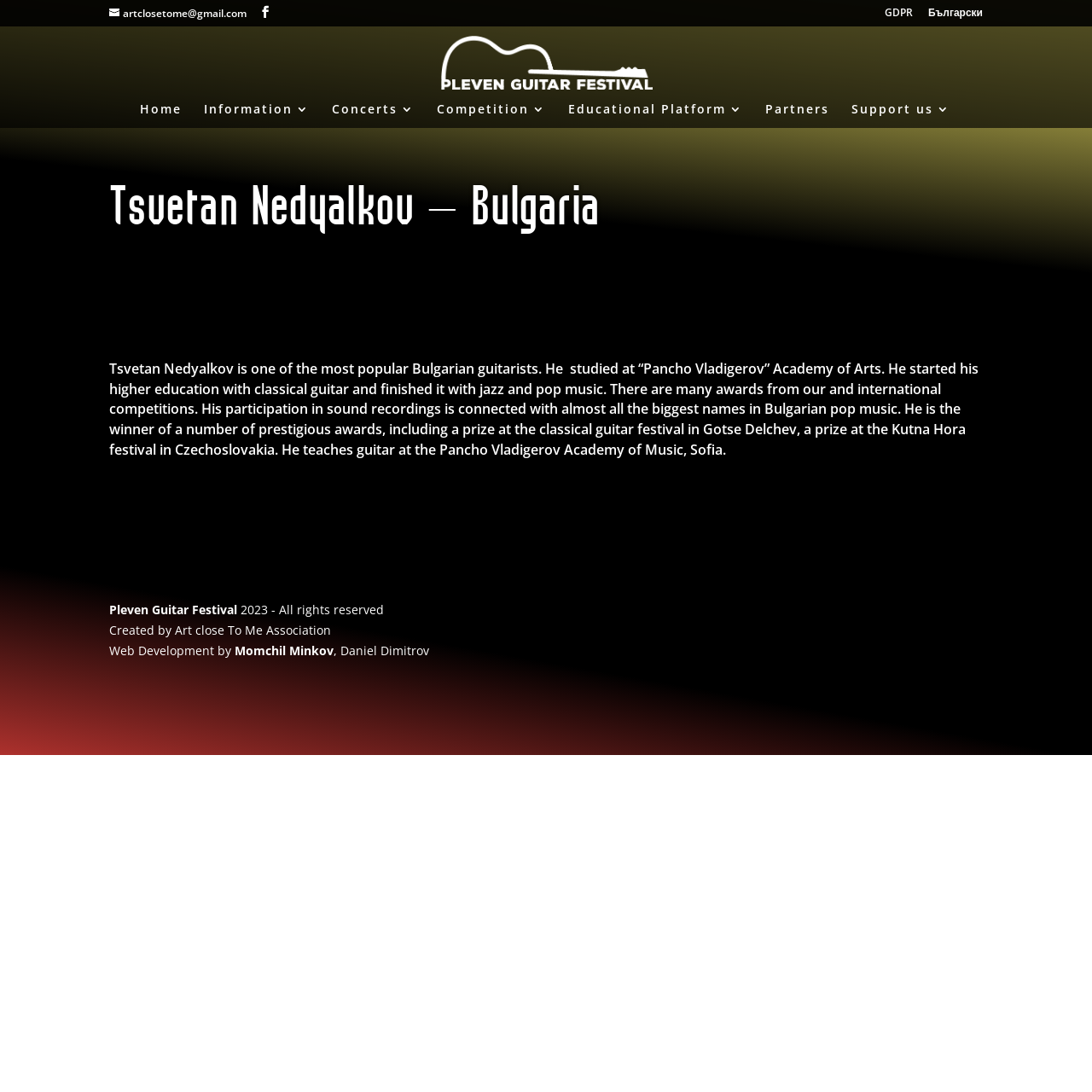Please identify the bounding box coordinates of the clickable area that will allow you to execute the instruction: "Go to the home page".

[0.128, 0.095, 0.166, 0.117]